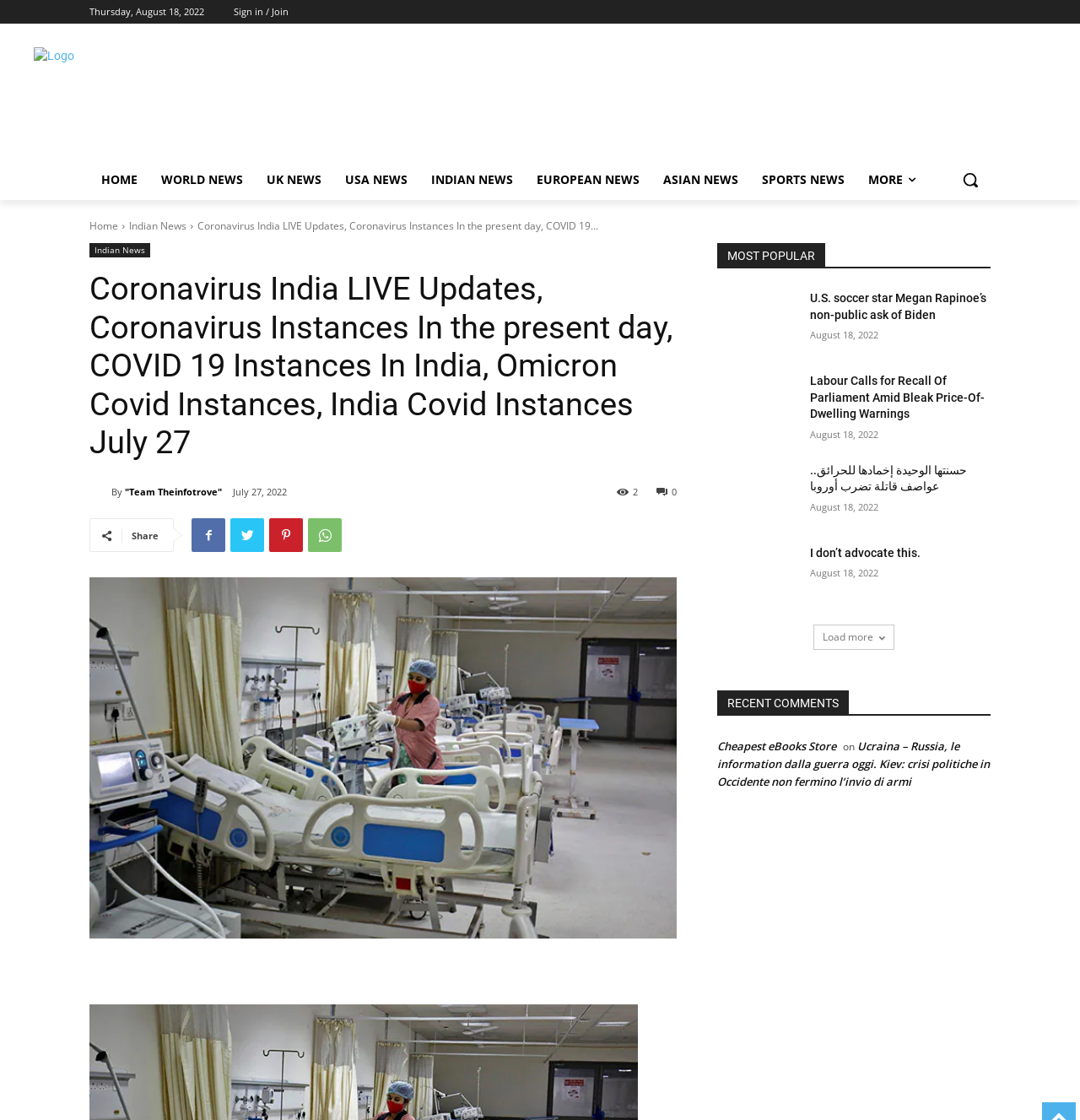Provide the bounding box coordinates of the HTML element this sentence describes: "I don’t advocate this.". The bounding box coordinates consist of four float numbers between 0 and 1, i.e., [left, top, right, bottom].

[0.75, 0.487, 0.852, 0.5]